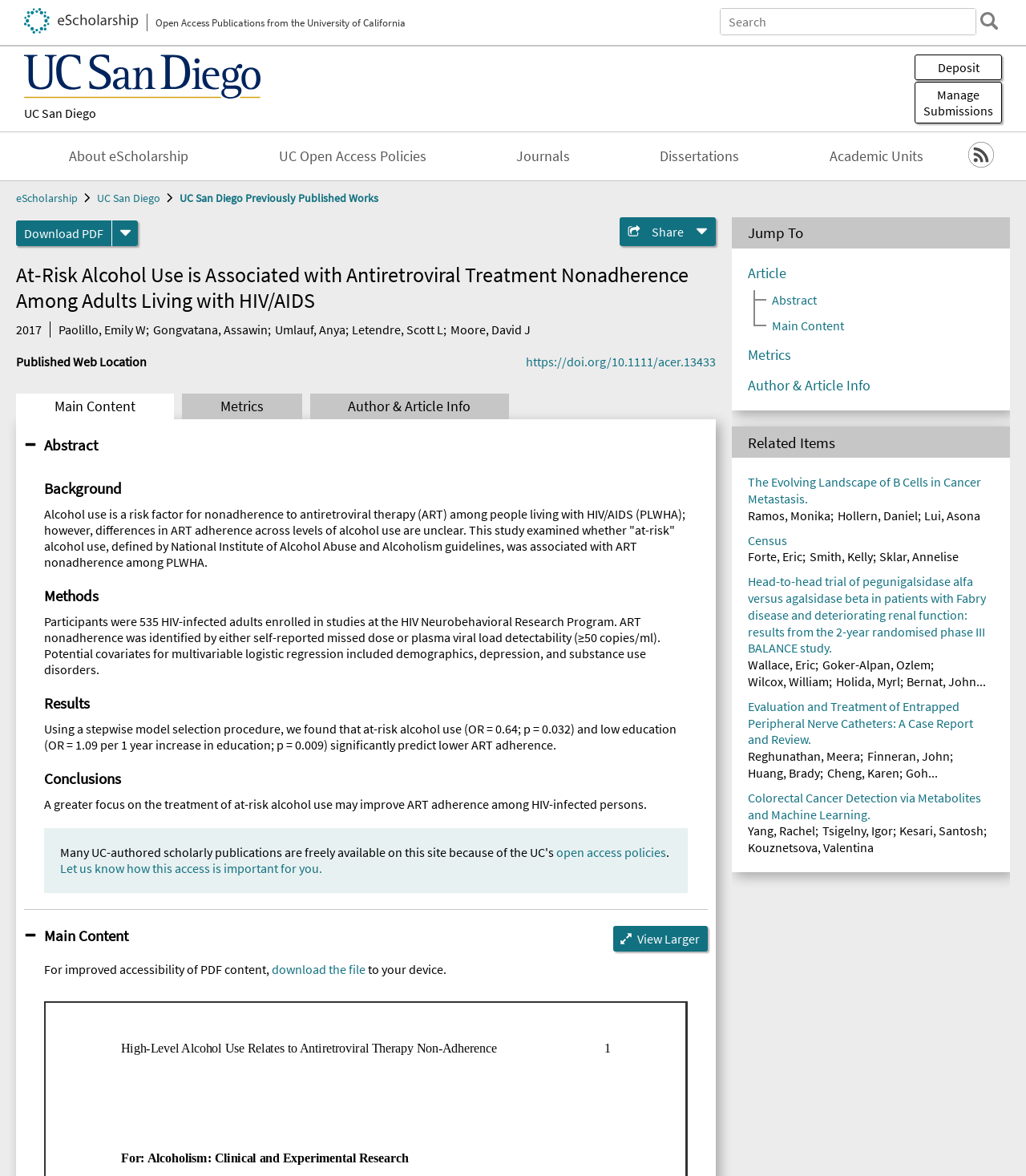Using the information in the image, give a detailed answer to the following question: What is the name of the first author?

I found the answer by looking at the text content of the webpage, specifically the section that lists the authors, and found the first author's name.